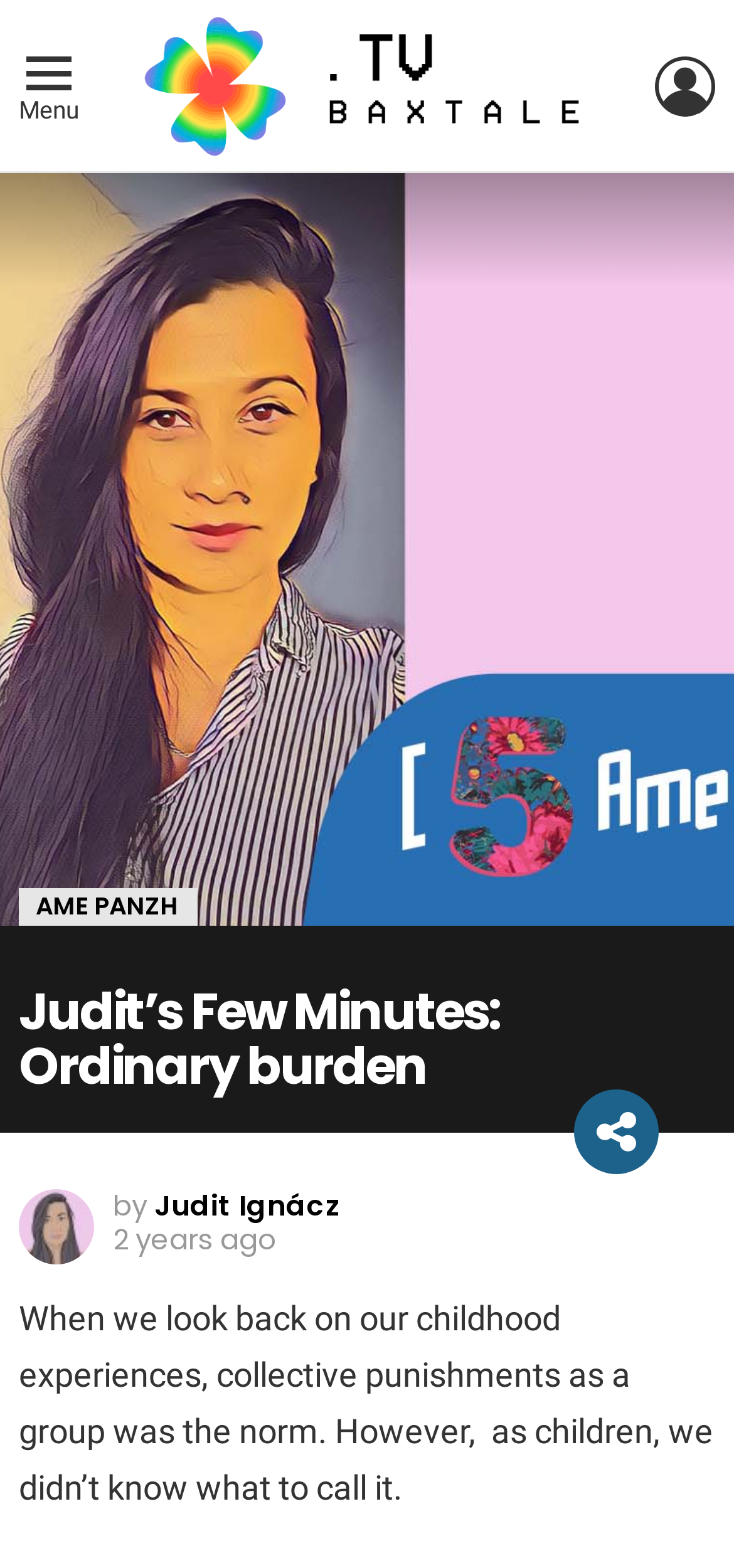Find and generate the main title of the webpage.

Judit’s Few Minutes: Ordinary burden